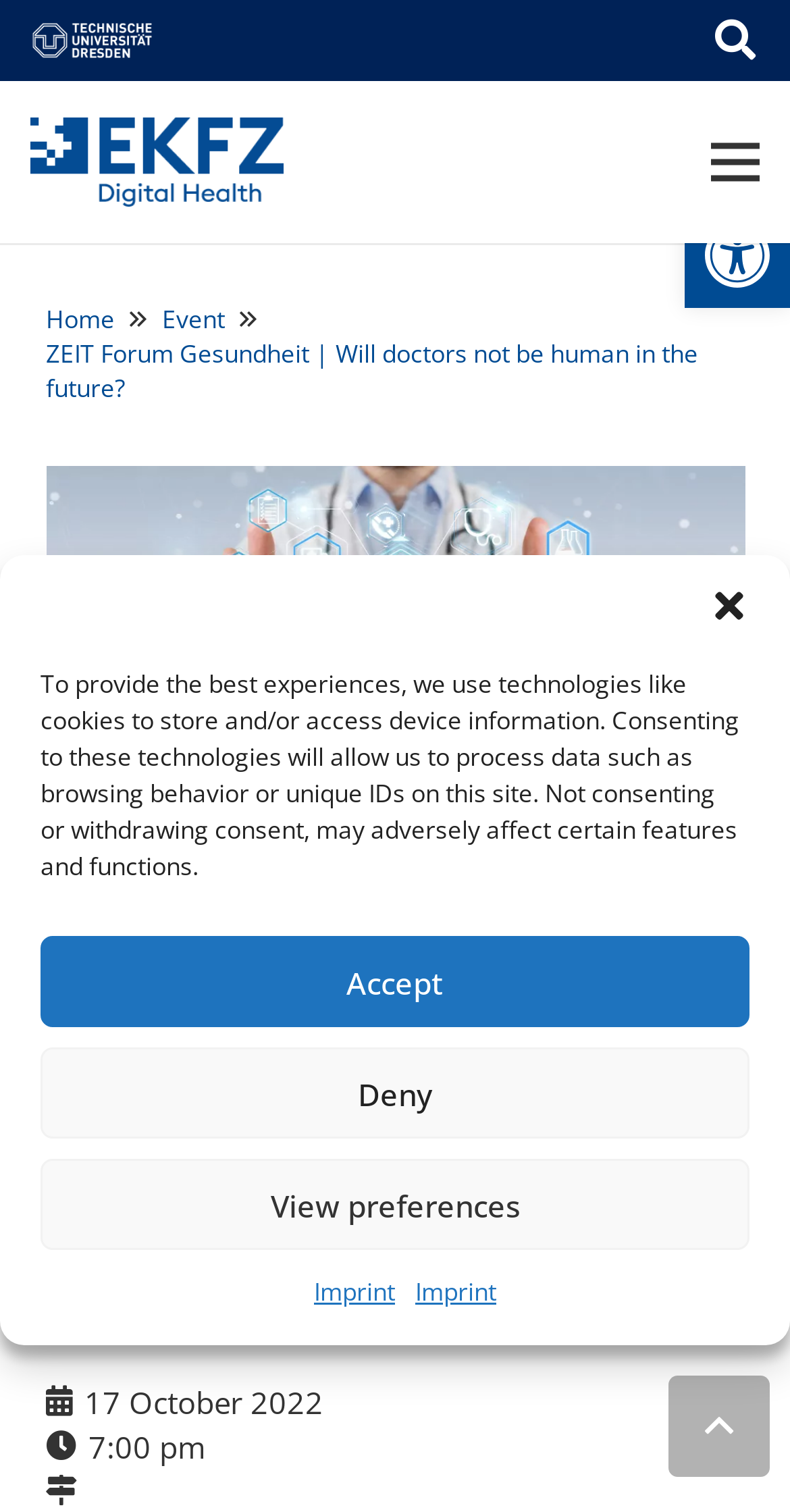Offer a detailed account of what is visible on the webpage.

The webpage appears to be an event page for the ZEIT Forum Gesundheit, specifically discussing the topic "Will doctors not be human in the future?" with Prof. Hampe. 

At the top right corner, there is a toolbar with an accessibility tools link, accompanied by an image. Below this, a dialog box for managing cookie consent is displayed, with a close button at the top right corner. The dialog box contains a description of how the website uses technologies like cookies to store and access device information, along with buttons to accept, deny, or view preferences.

On the top left corner, there are logos for TU Dresden and EKFC - Digital Health. A search link is located at the top right corner, next to a menu link. The menu link expands to reveal links to the home page, event page, and the current page.

The main content of the page is a heading that repeats the event title, followed by a share this event section with links to various social media platforms. Below this, the event details are displayed, including the date "17 October 2022" and the time "7:00 pm".

At the bottom of the page, there is a link to go back to the top. There are also two imprint links, one on the left and one on the right, near the bottom of the page.